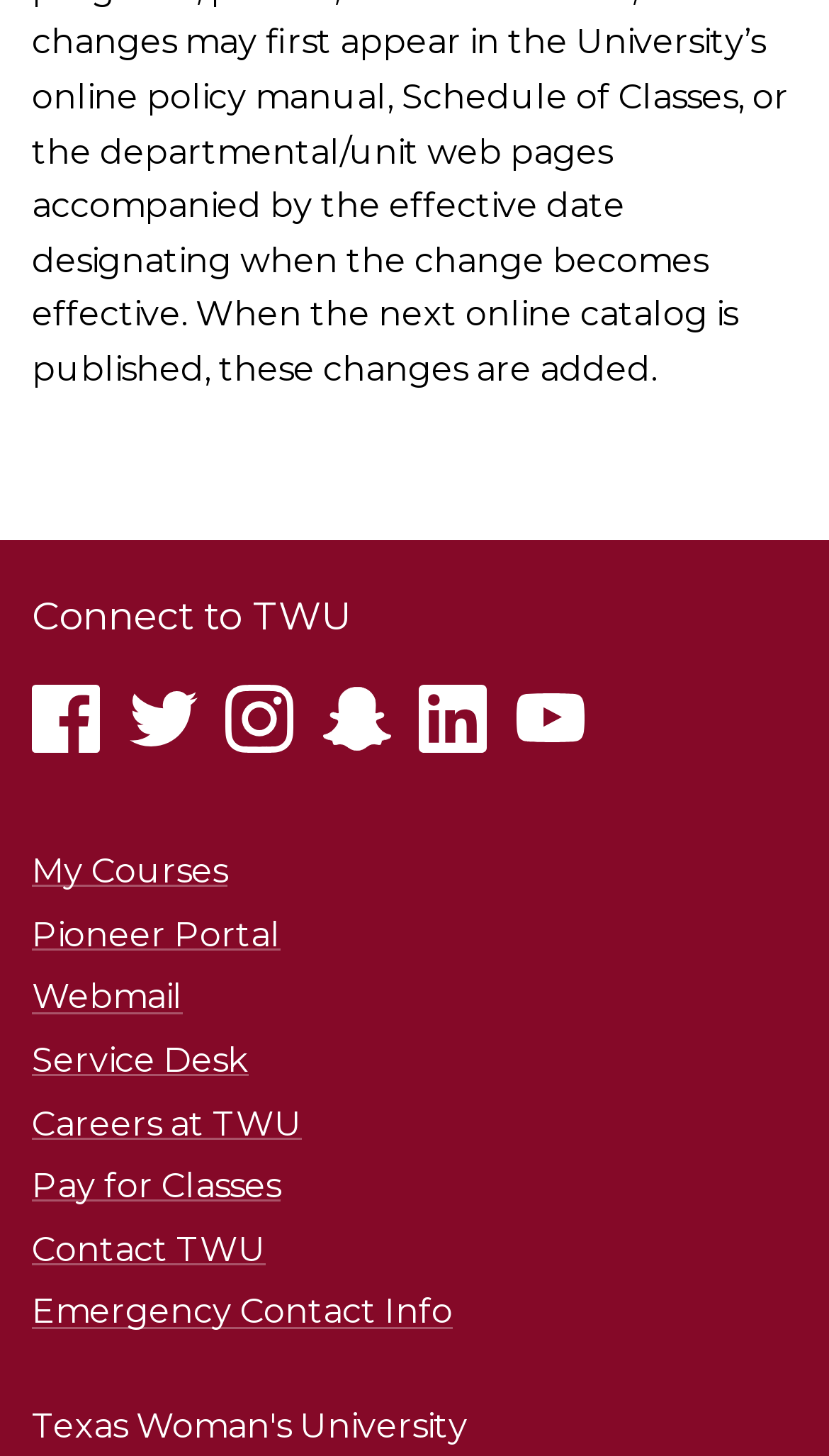Please determine the bounding box coordinates of the element's region to click in order to carry out the following instruction: "Visit TWU's Facebook account". The coordinates should be four float numbers between 0 and 1, i.e., [left, top, right, bottom].

[0.038, 0.47, 0.145, 0.522]